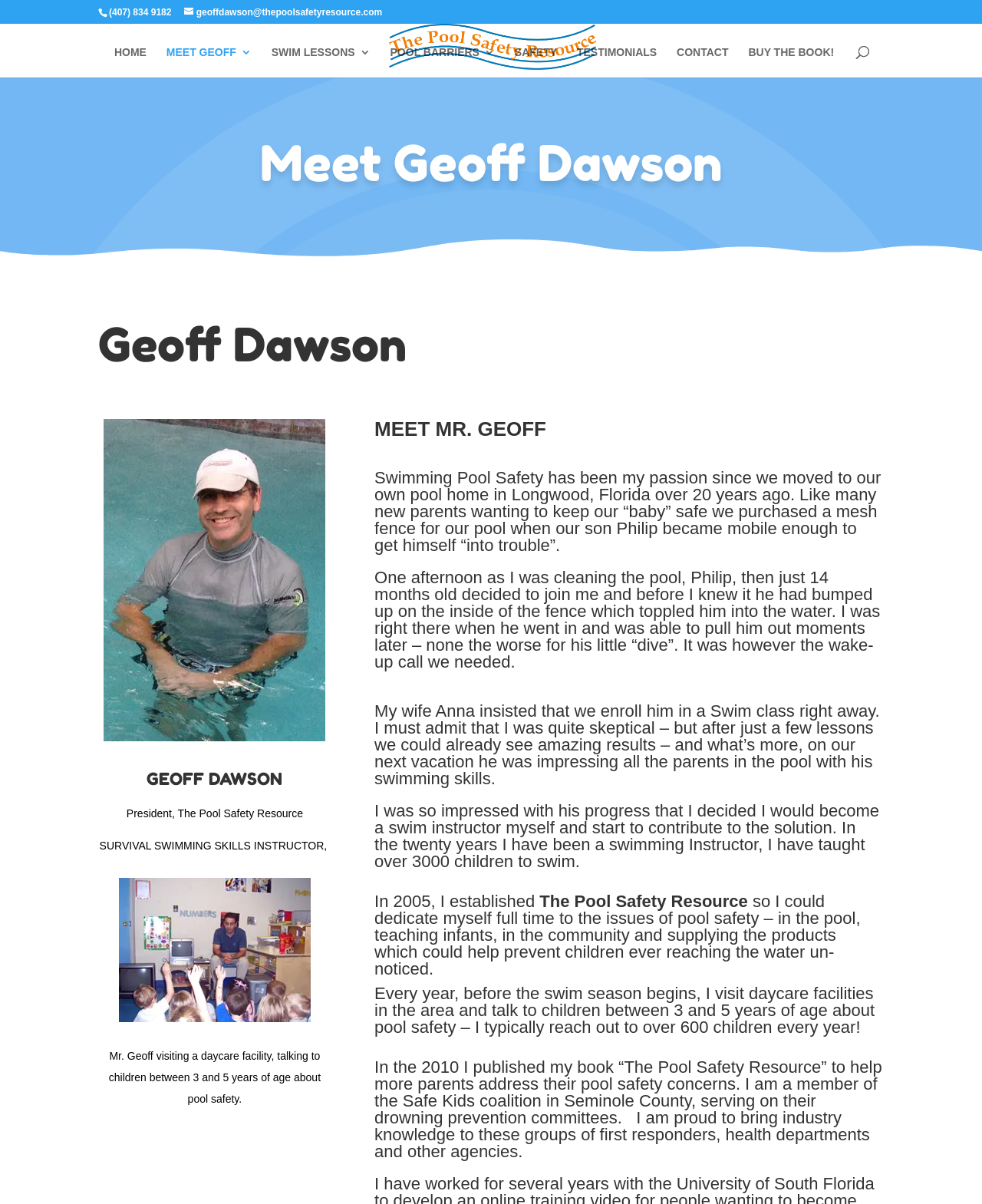Locate the bounding box of the UI element based on this description: "alt="The Pool Safety Resource"". Provide four float numbers between 0 and 1 as [left, top, right, bottom].

[0.477, 0.022, 0.526, 0.032]